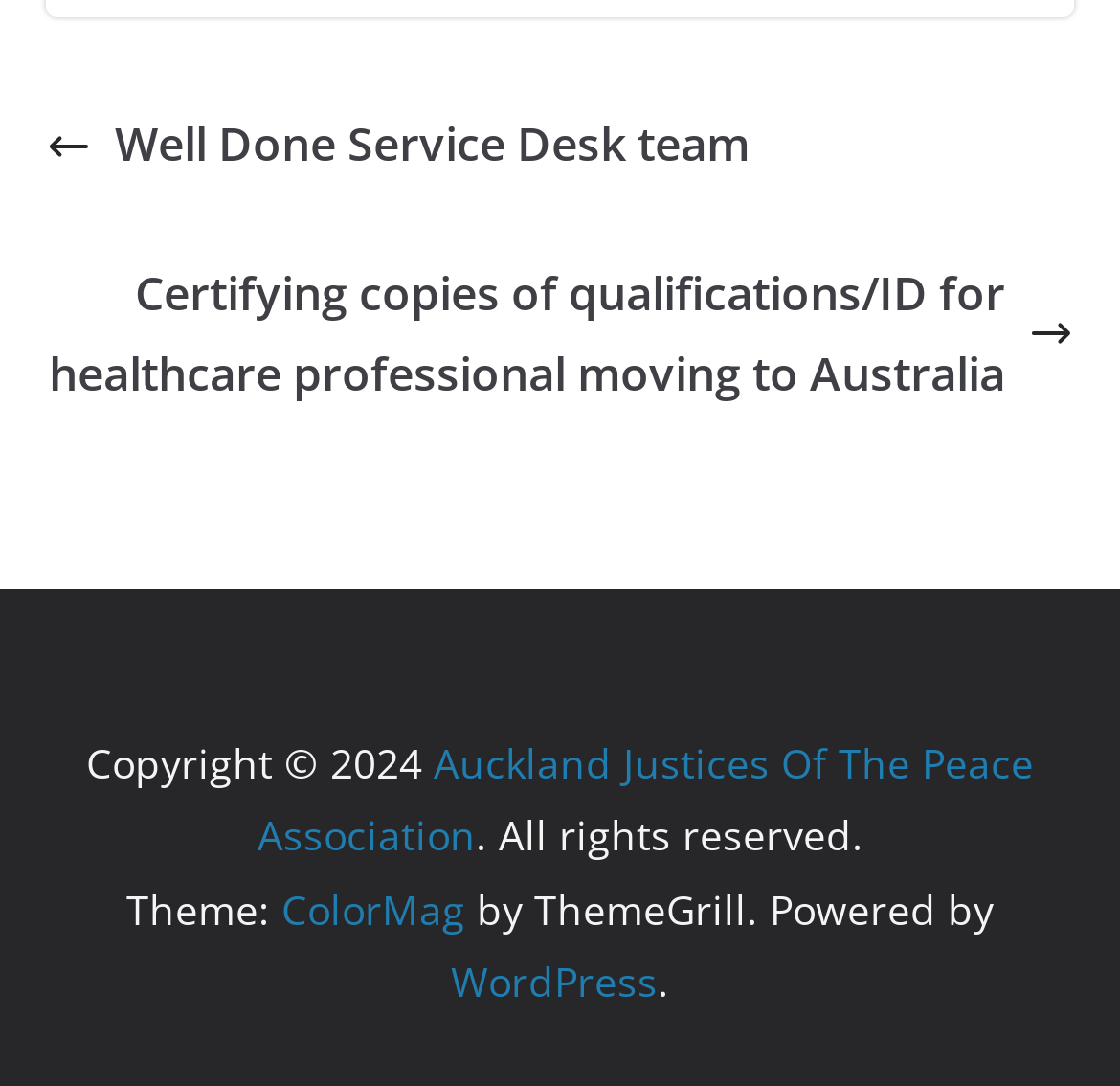How many links are there in the webpage?
Provide a one-word or short-phrase answer based on the image.

4